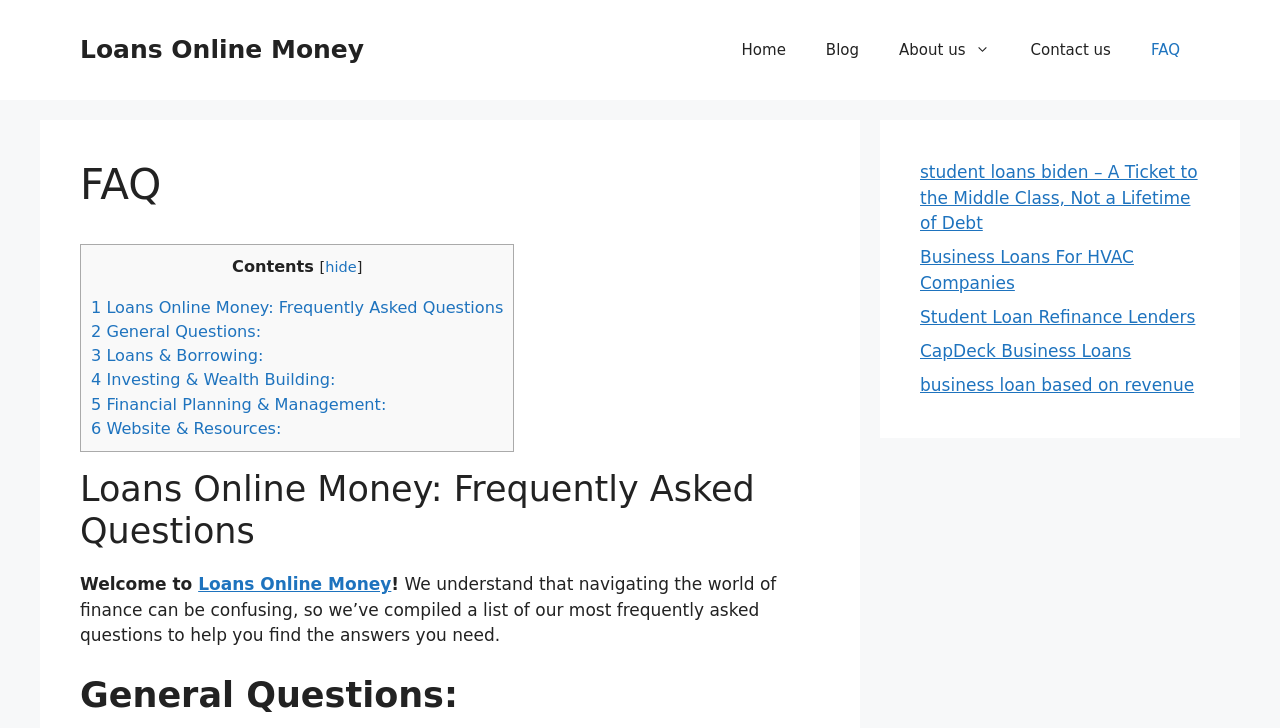Identify the bounding box coordinates for the UI element described by the following text: "Blog". Provide the coordinates as four float numbers between 0 and 1, in the format [left, top, right, bottom].

[0.63, 0.027, 0.687, 0.11]